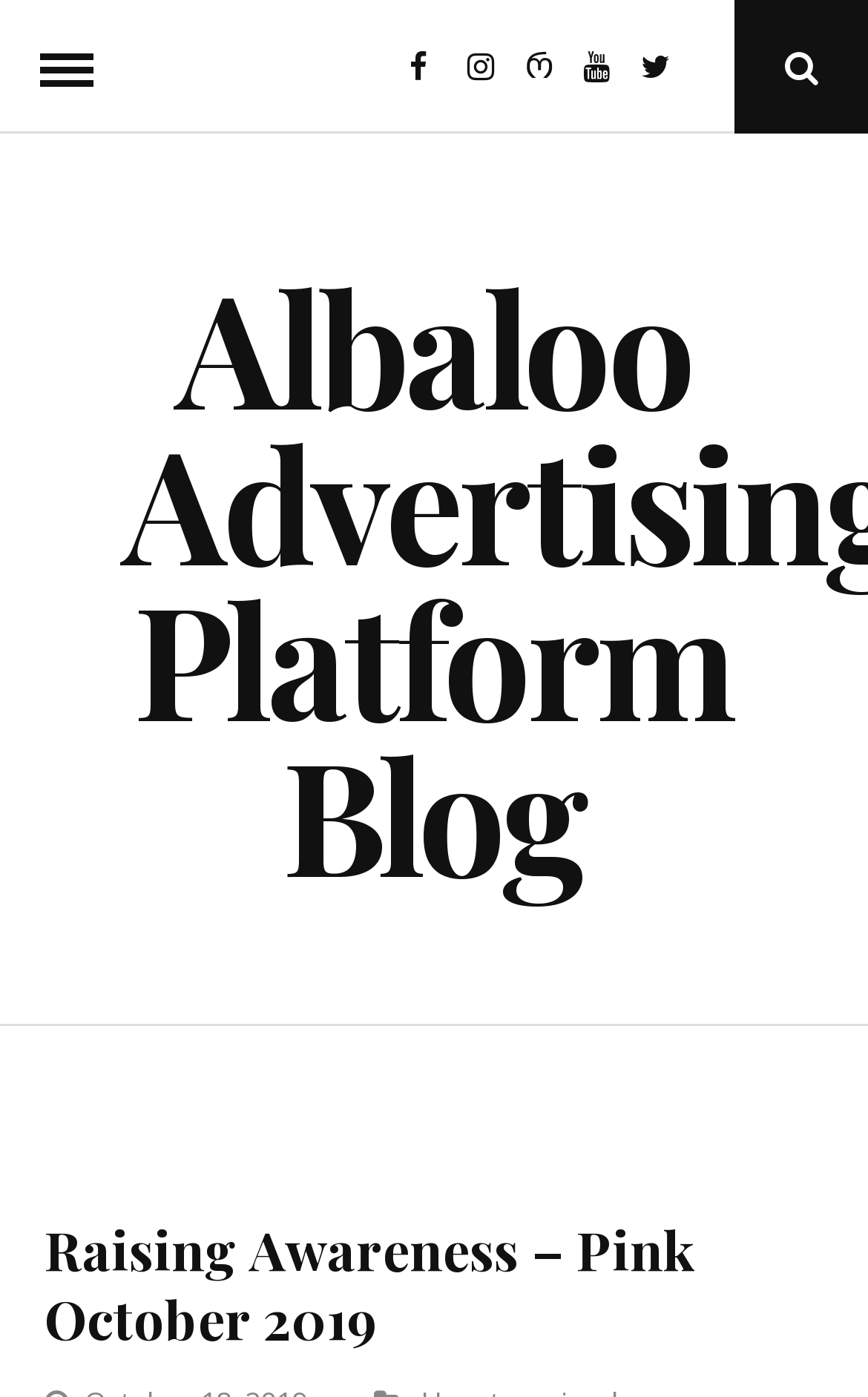What is the purpose of the button at the top right corner?
We need a detailed and exhaustive answer to the question. Please elaborate.

I analyzed the button element at the top right corner with the text '' and determined its purpose is to open a search popup based on its description.